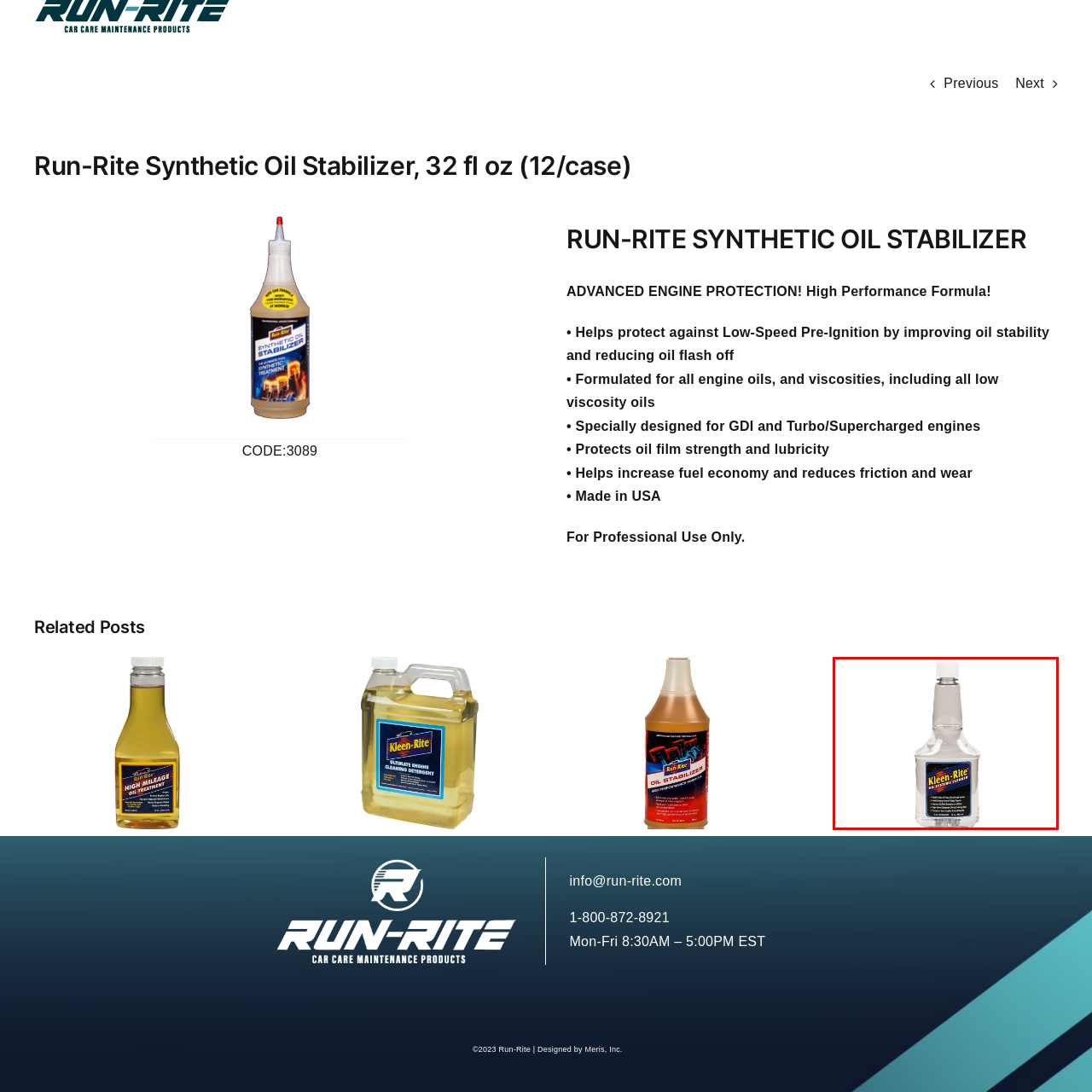Focus on the section within the red boundary and provide a detailed description.

This image showcases a bottle of Kleen-Rite Oil System Cleaner, designed for professional automotive use. The product is packaged in a clear container with a prominent label featuring the Kleen-Rite brand name in bold purple text against a black background. The label highlights the cleaner's purpose, emphasizing its effectiveness in maintaining and enhancing engine performance. The bottle appears to have a traditional design, tapering at the neck with a secure cap, suggesting ease of handling and dispensing. This cleaner is essential for engine maintenance, aiding in the removal of sludge and deposits to ensure optimal engine function.